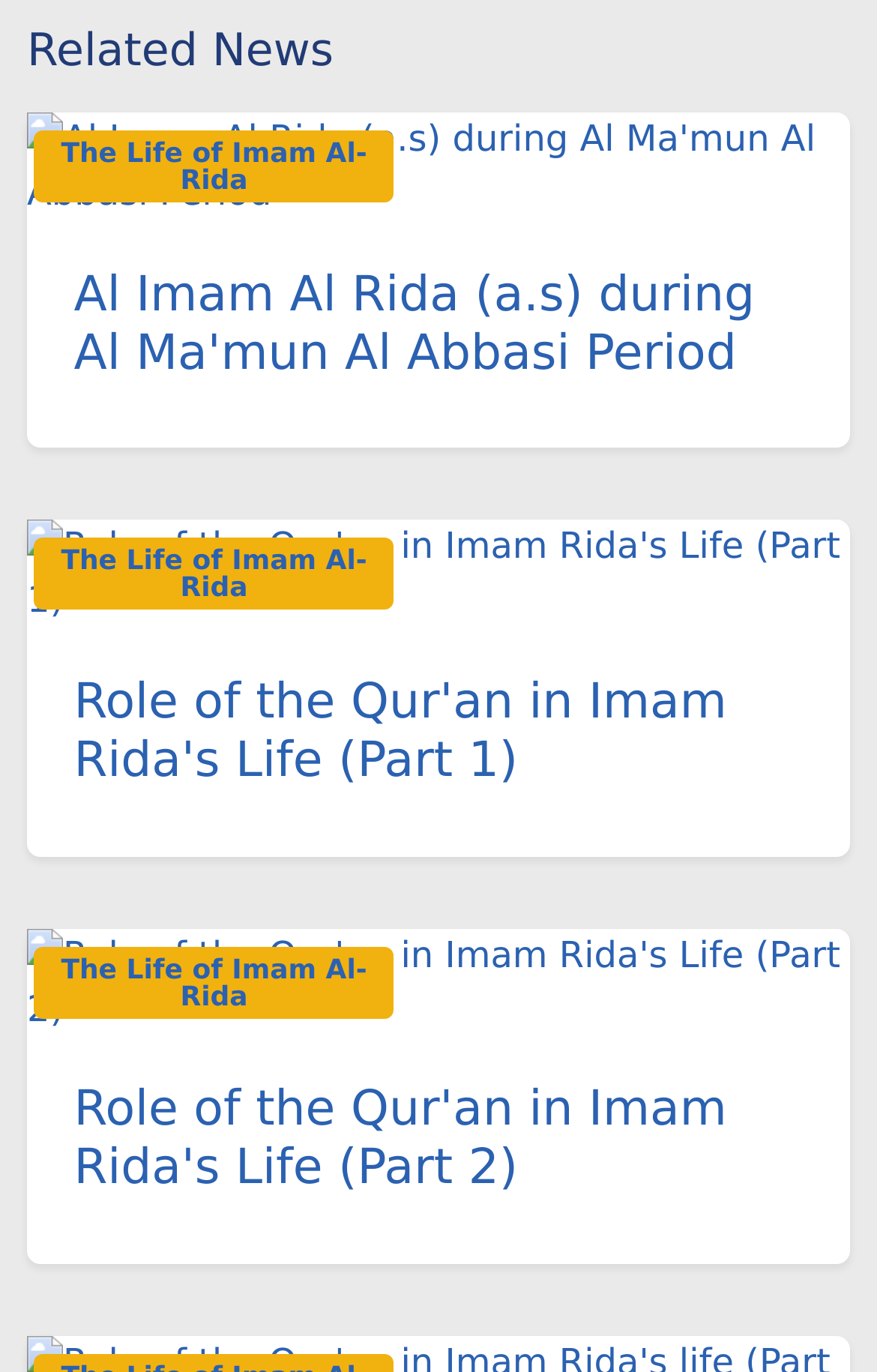Locate the bounding box coordinates of the element to click to perform the following action: 'Read the article 'Role of the Qur'an in Imam Rida's Life (Part 1)''. The coordinates should be given as four float values between 0 and 1, in the form of [left, top, right, bottom].

[0.031, 0.379, 0.969, 0.458]